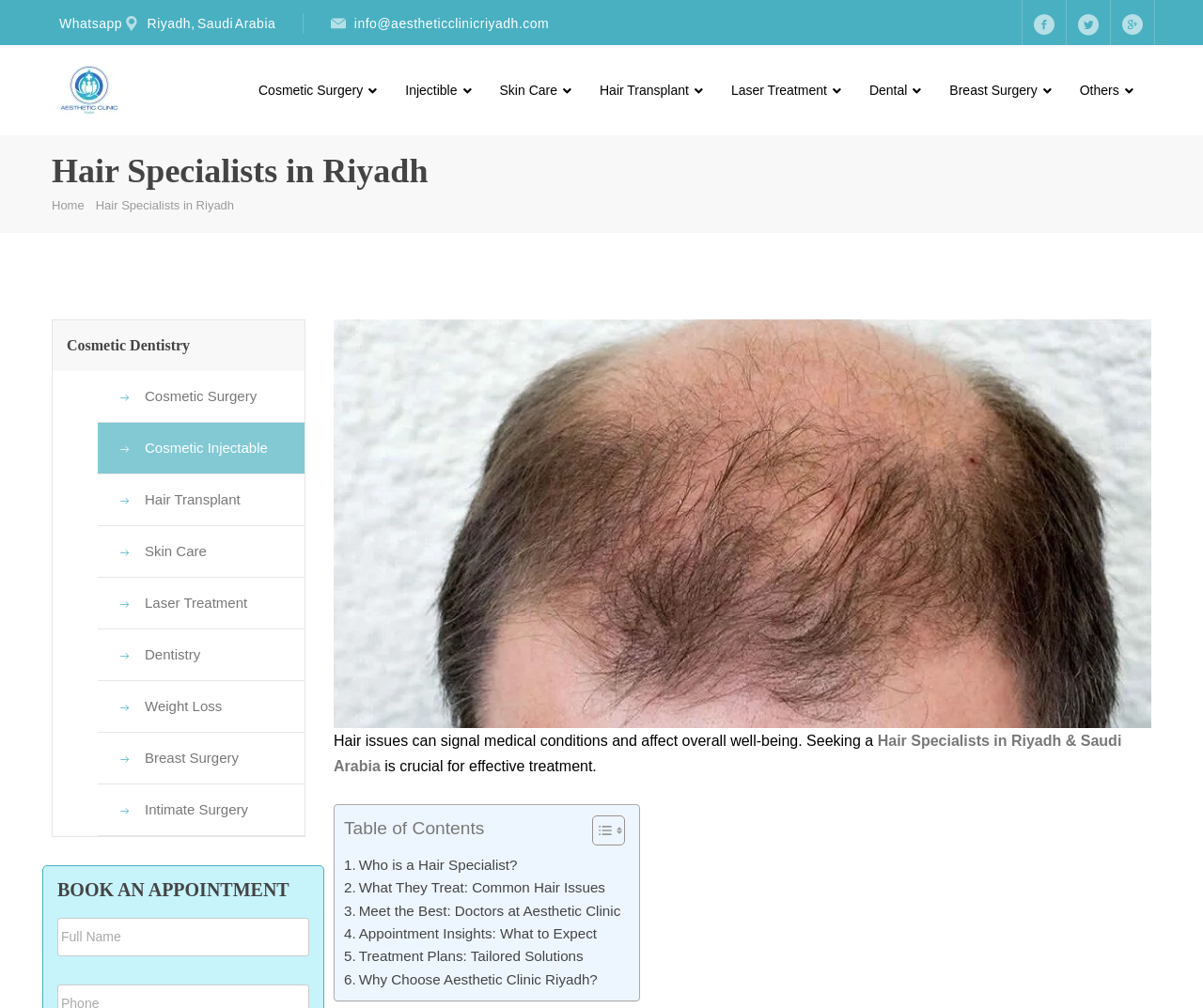Please locate the bounding box coordinates for the element that should be clicked to achieve the following instruction: "Click on Whatsapp link". Ensure the coordinates are given as four float numbers between 0 and 1, i.e., [left, top, right, bottom].

[0.049, 0.015, 0.102, 0.03]